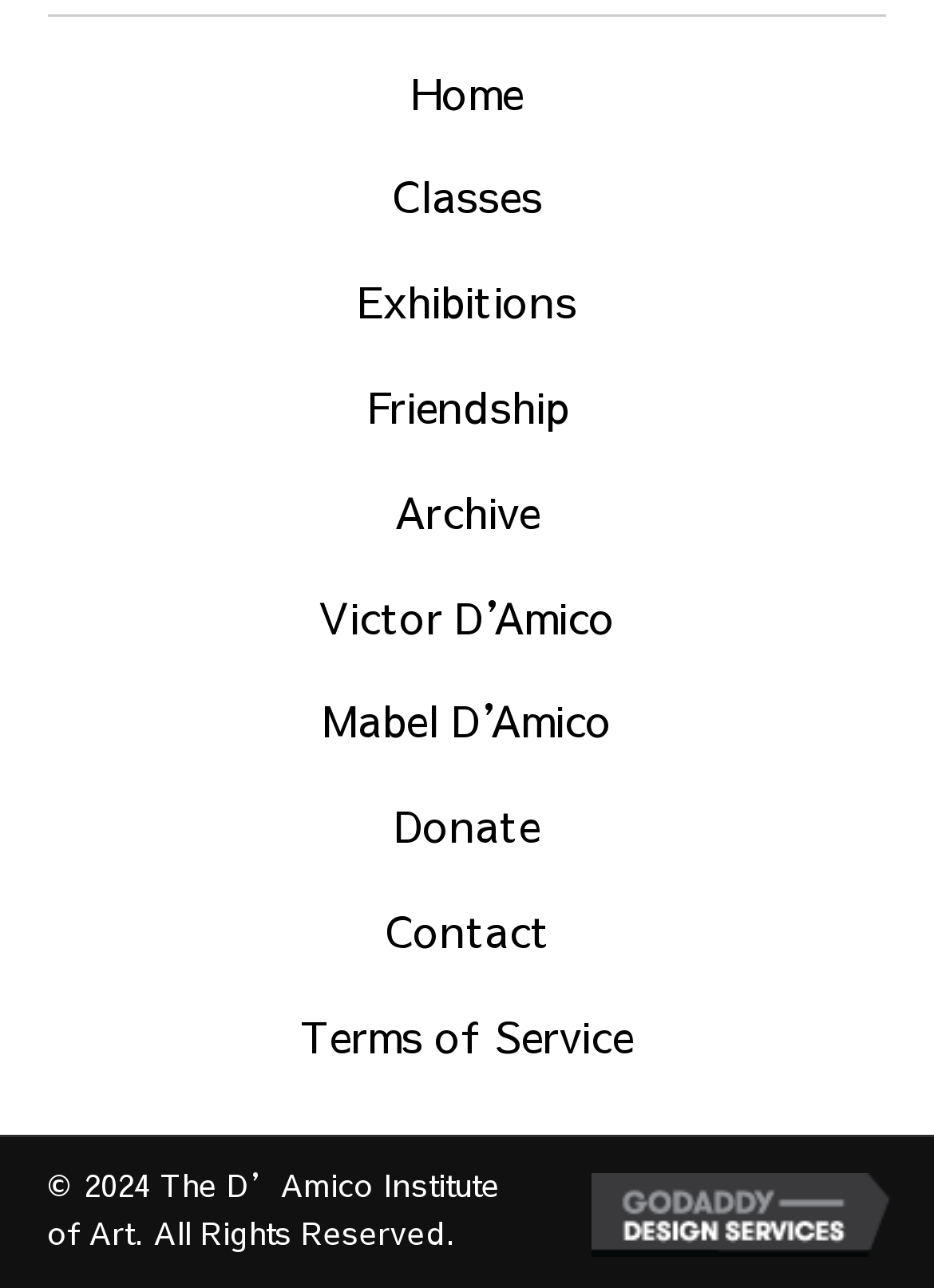Please specify the bounding box coordinates of the clickable region necessary for completing the following instruction: "visit GoDaddy Web Design". The coordinates must consist of four float numbers between 0 and 1, i.e., [left, top, right, bottom].

[0.633, 0.918, 0.974, 0.959]